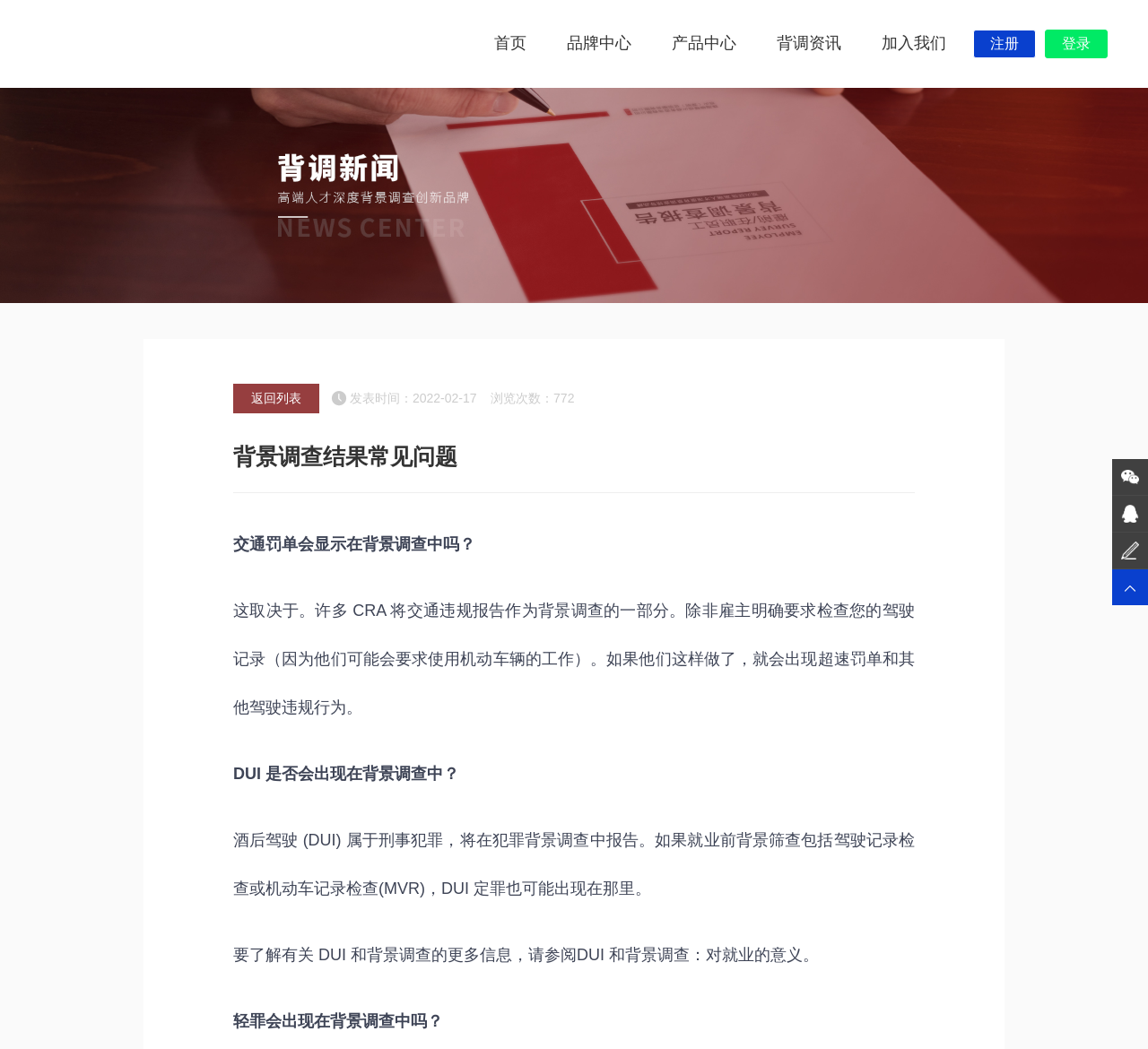Answer the question using only one word or a concise phrase: Will a DUI appear in a background investigation?

Yes